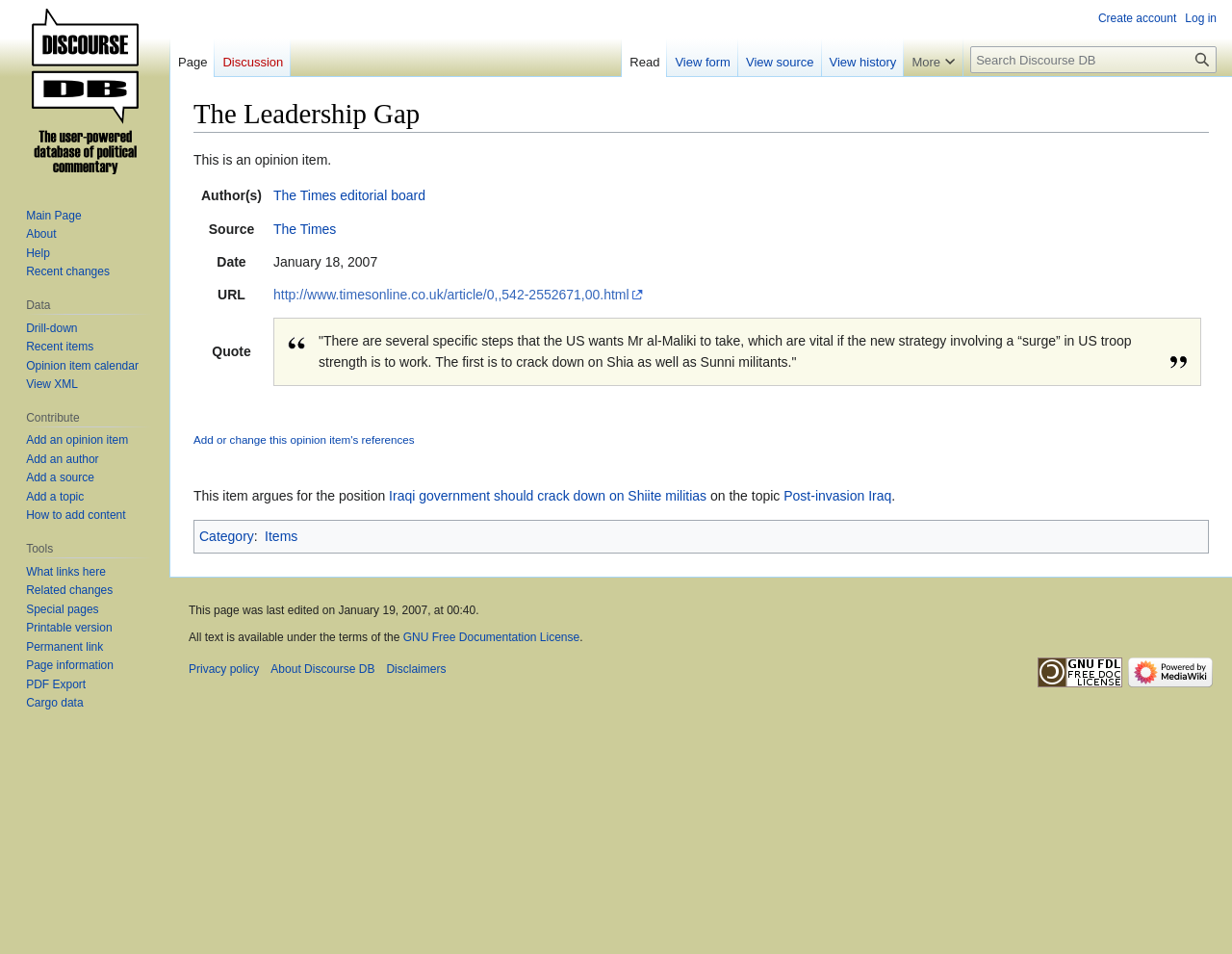Using details from the image, please answer the following question comprehensively:
What is the quote in the opinion item?

I found the answer by looking at the table with the heading 'Quote' and the corresponding grid cell containing the text 'There are several specific steps that the US wants Mr al-Maliki to take, which are vital if the new strategy involving a “surge” in US troop strength is to work.'.